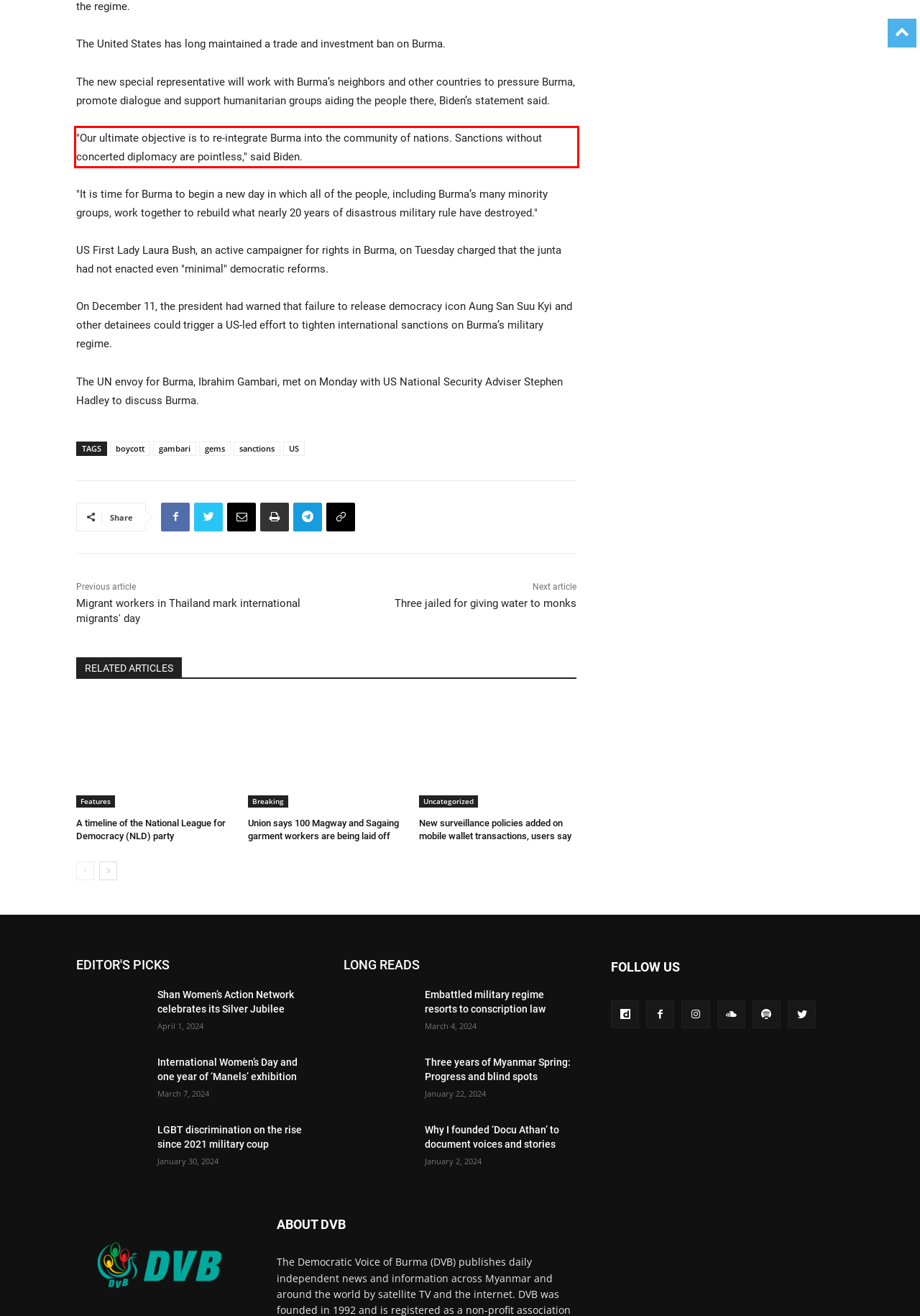You are given a screenshot of a webpage with a UI element highlighted by a red bounding box. Please perform OCR on the text content within this red bounding box.

"Our ultimate objective is to re-integrate Burma into the community of nations. Sanctions without concerted diplomacy are pointless," said Biden.